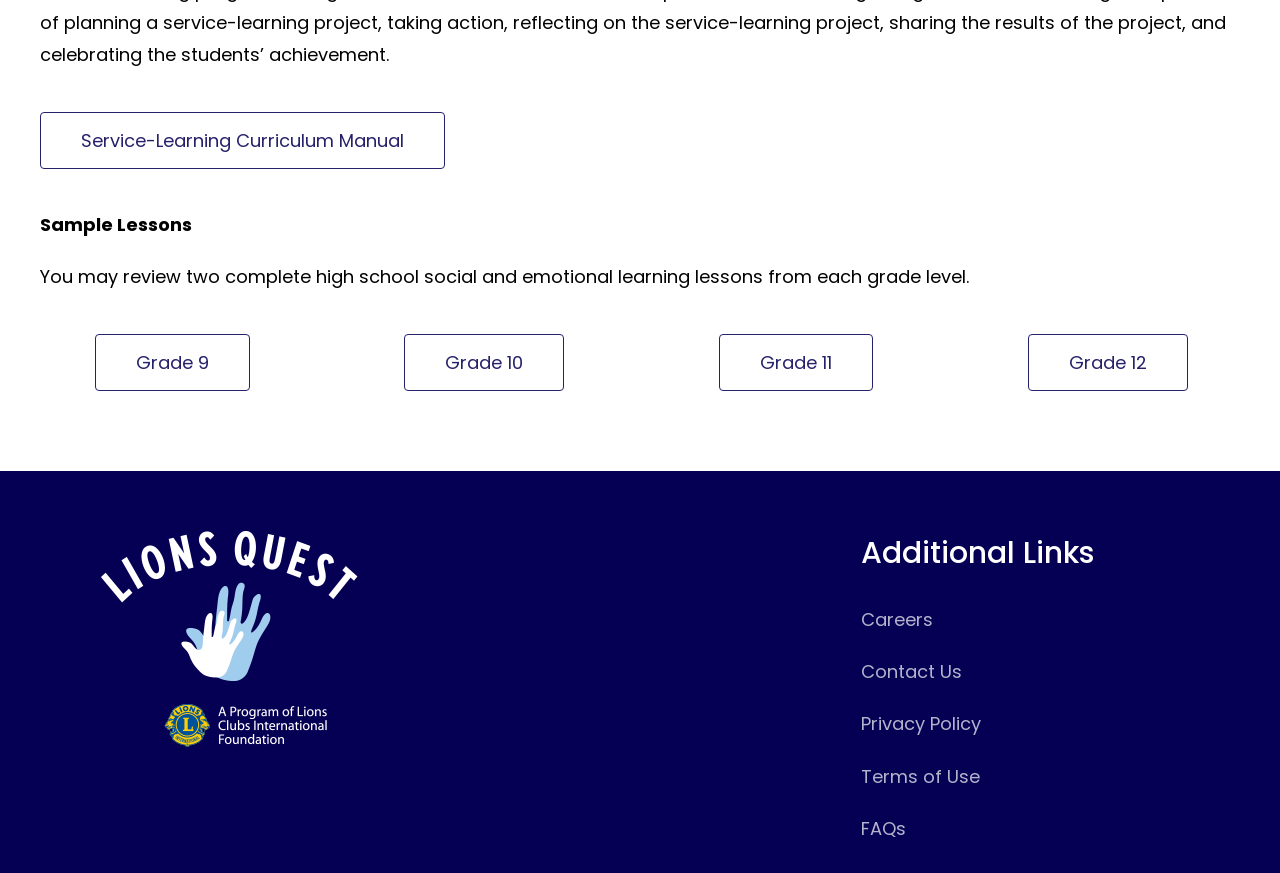Determine the bounding box coordinates of the clickable area required to perform the following instruction: "Check out Lions Quest image". The coordinates should be represented as four float numbers between 0 and 1: [left, top, right, bottom].

[0.079, 0.608, 0.28, 0.855]